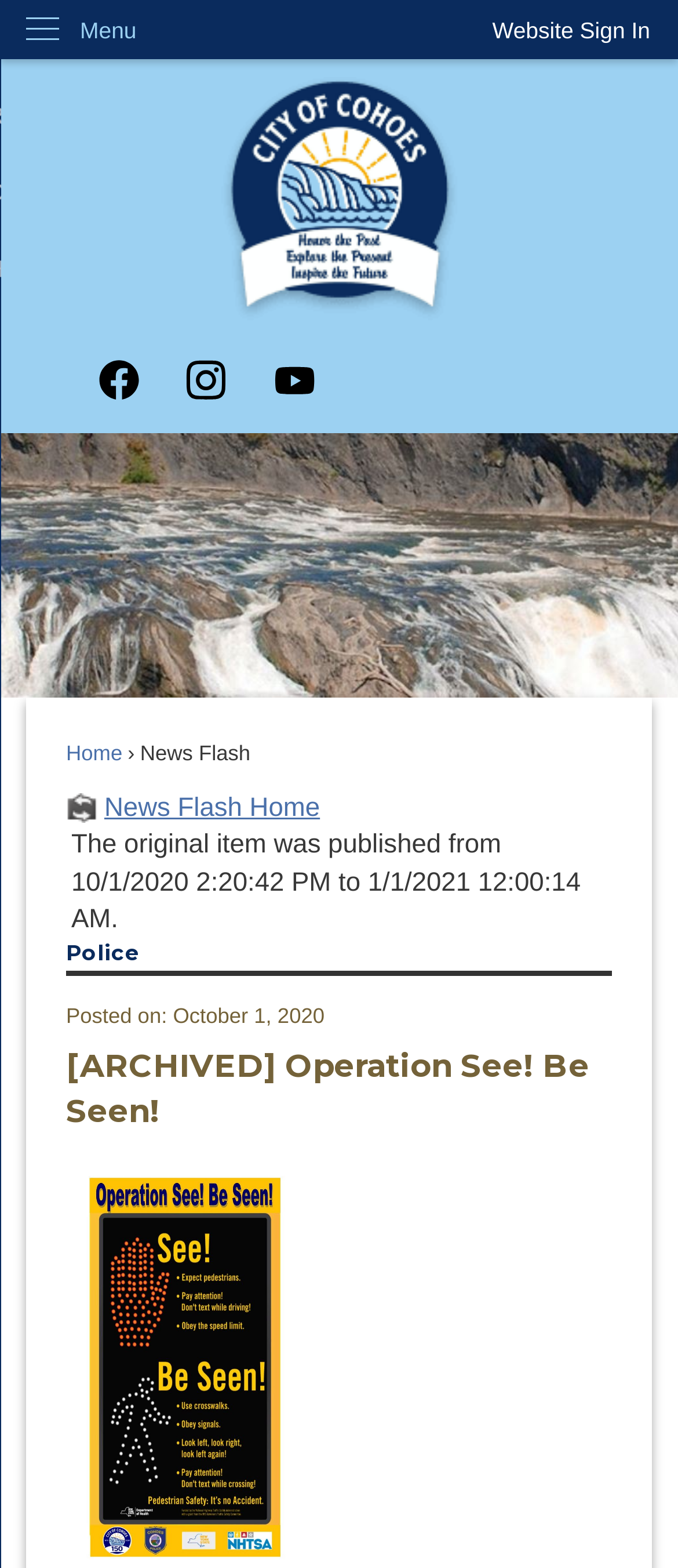Please provide the bounding box coordinates for the element that needs to be clicked to perform the following instruction: "Go to Home Page". The coordinates should be given as four float numbers between 0 and 1, i.e., [left, top, right, bottom].

[0.039, 0.039, 0.961, 0.209]